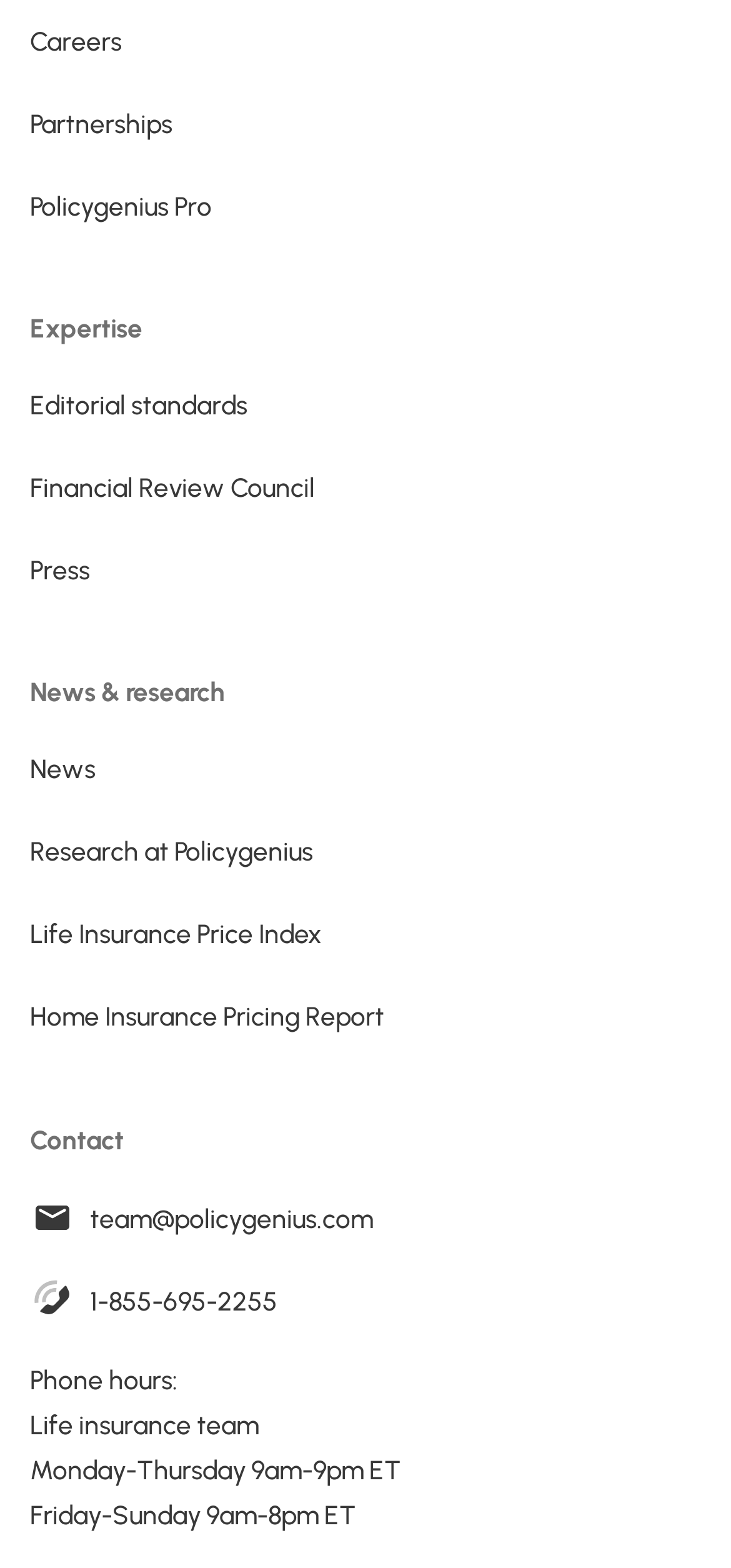Based on the image, please elaborate on the answer to the following question:
What are the hours of operation for the life insurance team on Fridays?

The hours of operation for the life insurance team on Fridays are '9am-8pm ET', which is indicated by the StaticText element 'Friday-Sunday 9am-8pm ET' with a bounding box coordinate of [0.041, 0.956, 0.487, 0.976].